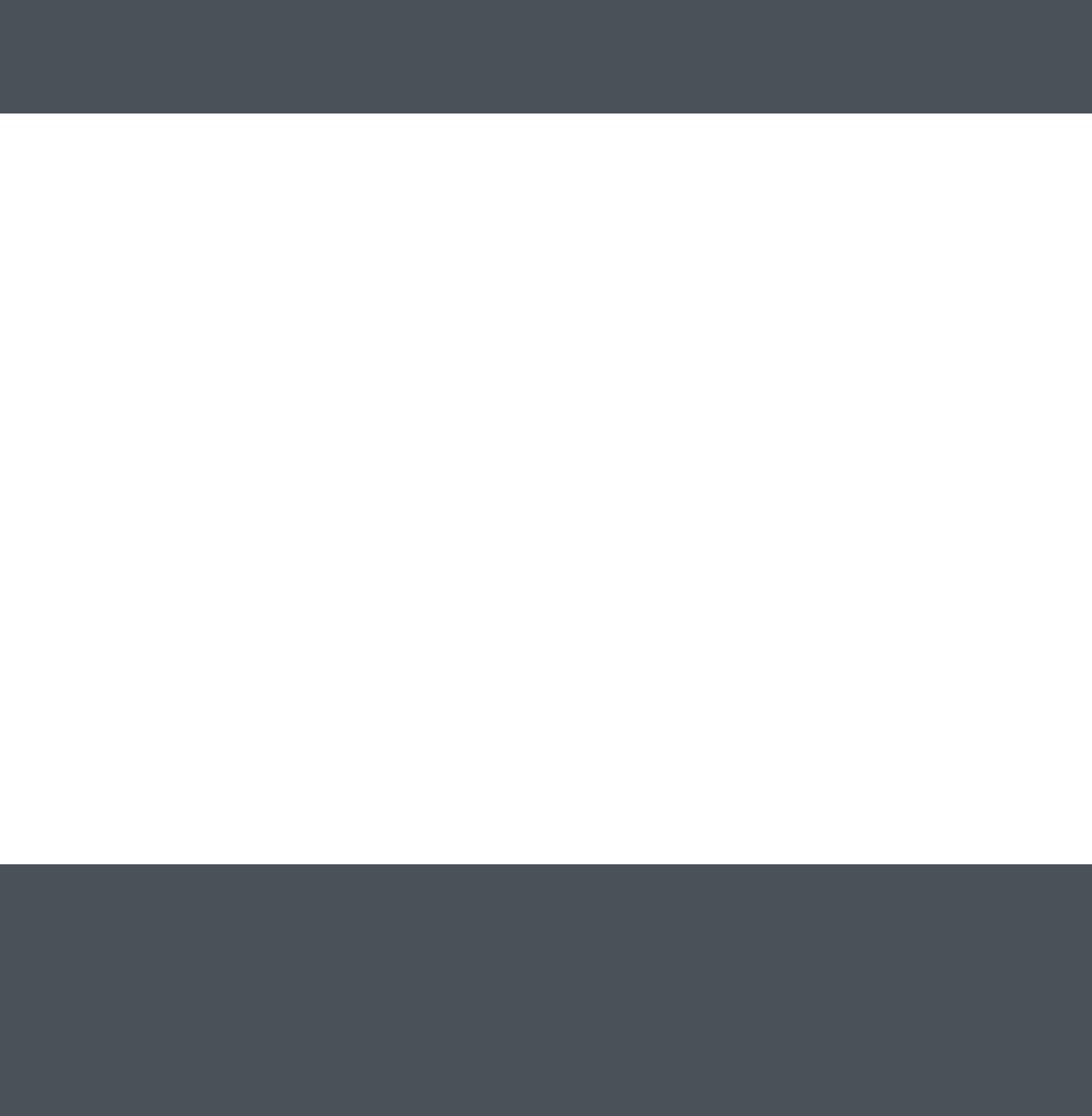What is the address of the company?
Respond with a short answer, either a single word or a phrase, based on the image.

Im Rollfeld 15, 76532 Baden-Baden, Germany